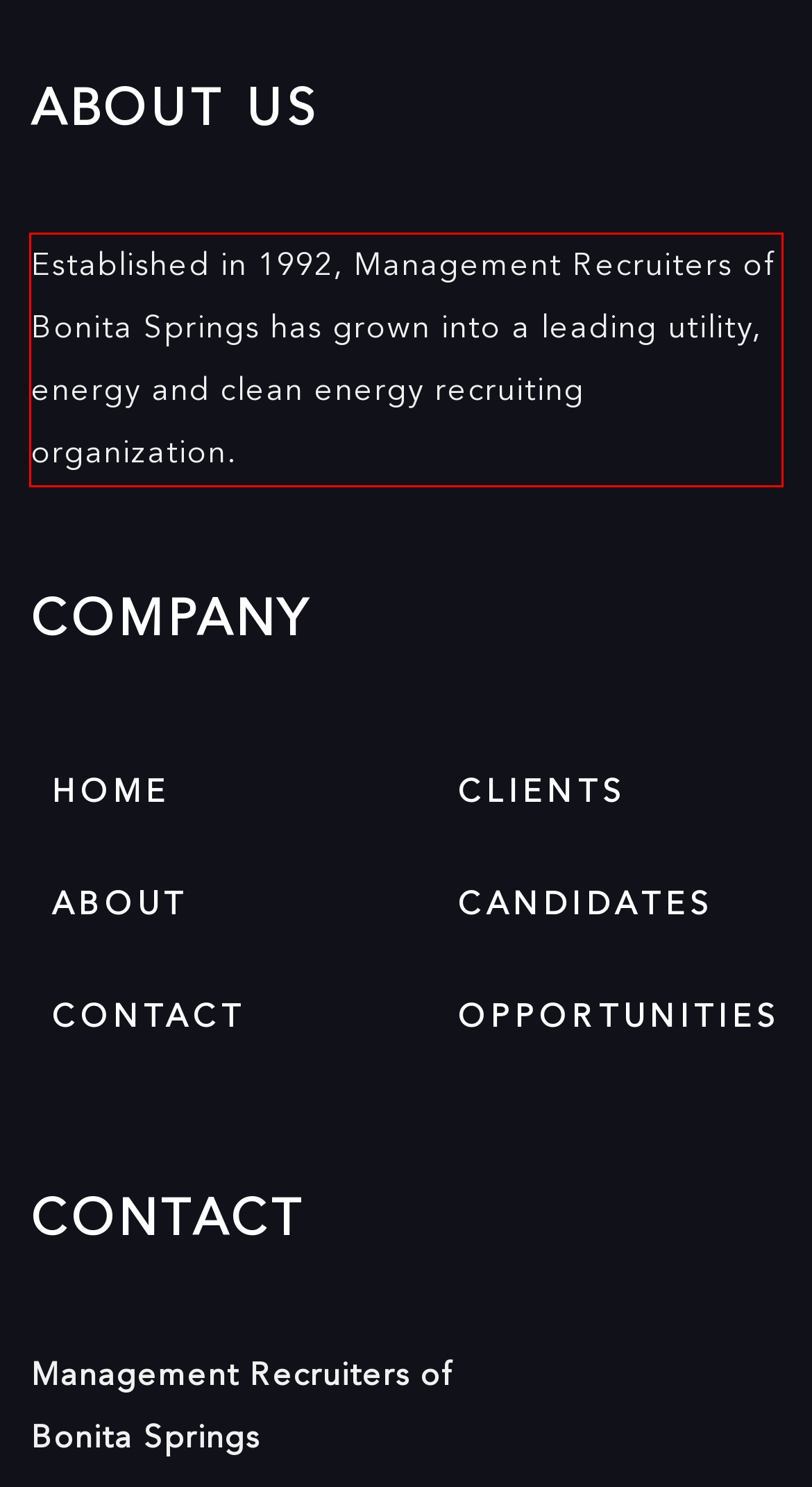You are given a screenshot of a webpage with a UI element highlighted by a red bounding box. Please perform OCR on the text content within this red bounding box.

Established in 1992, Management Recruiters of Bonita Springs has grown into a leading utility, energy and clean energy recruiting organization.